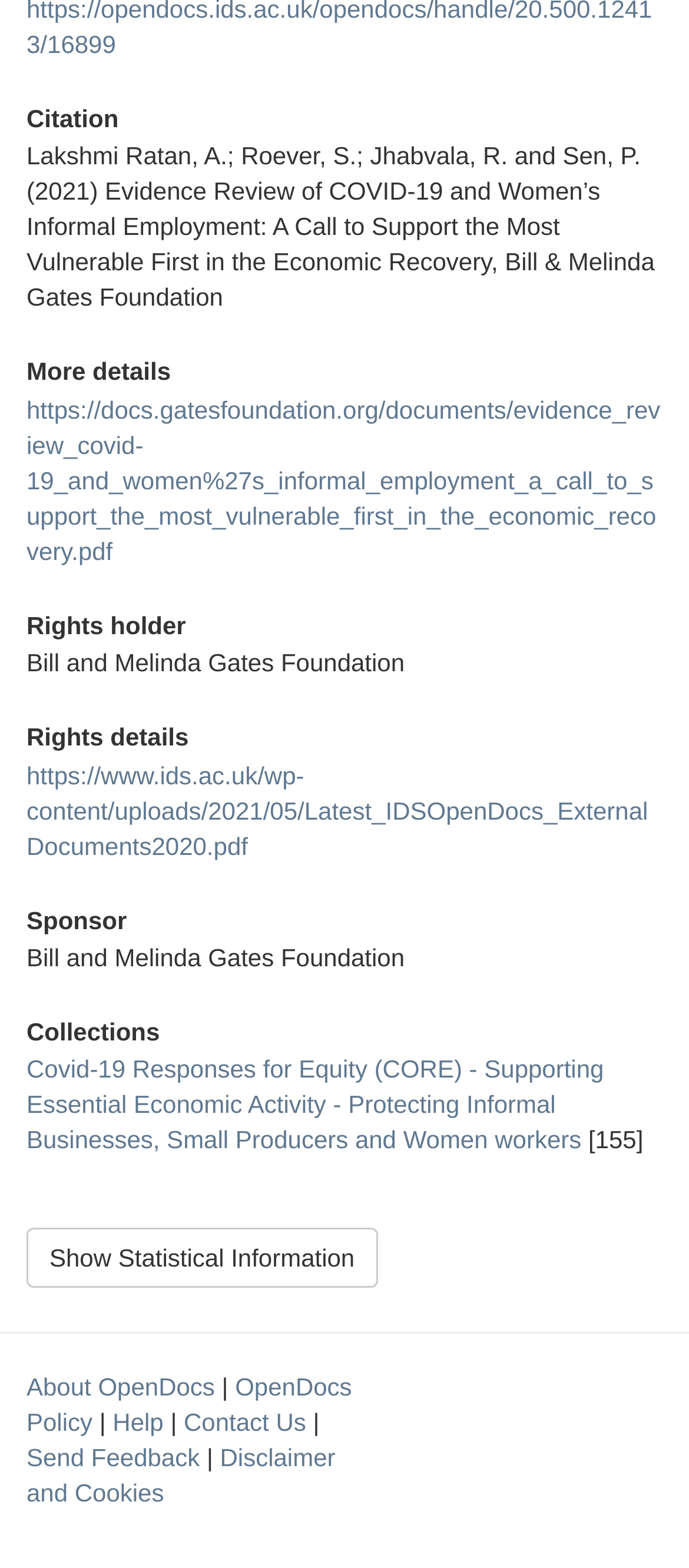Identify the bounding box coordinates of the region that needs to be clicked to carry out this instruction: "View the evidence review document". Provide these coordinates as four float numbers ranging from 0 to 1, i.e., [left, top, right, bottom].

[0.038, 0.252, 0.958, 0.36]